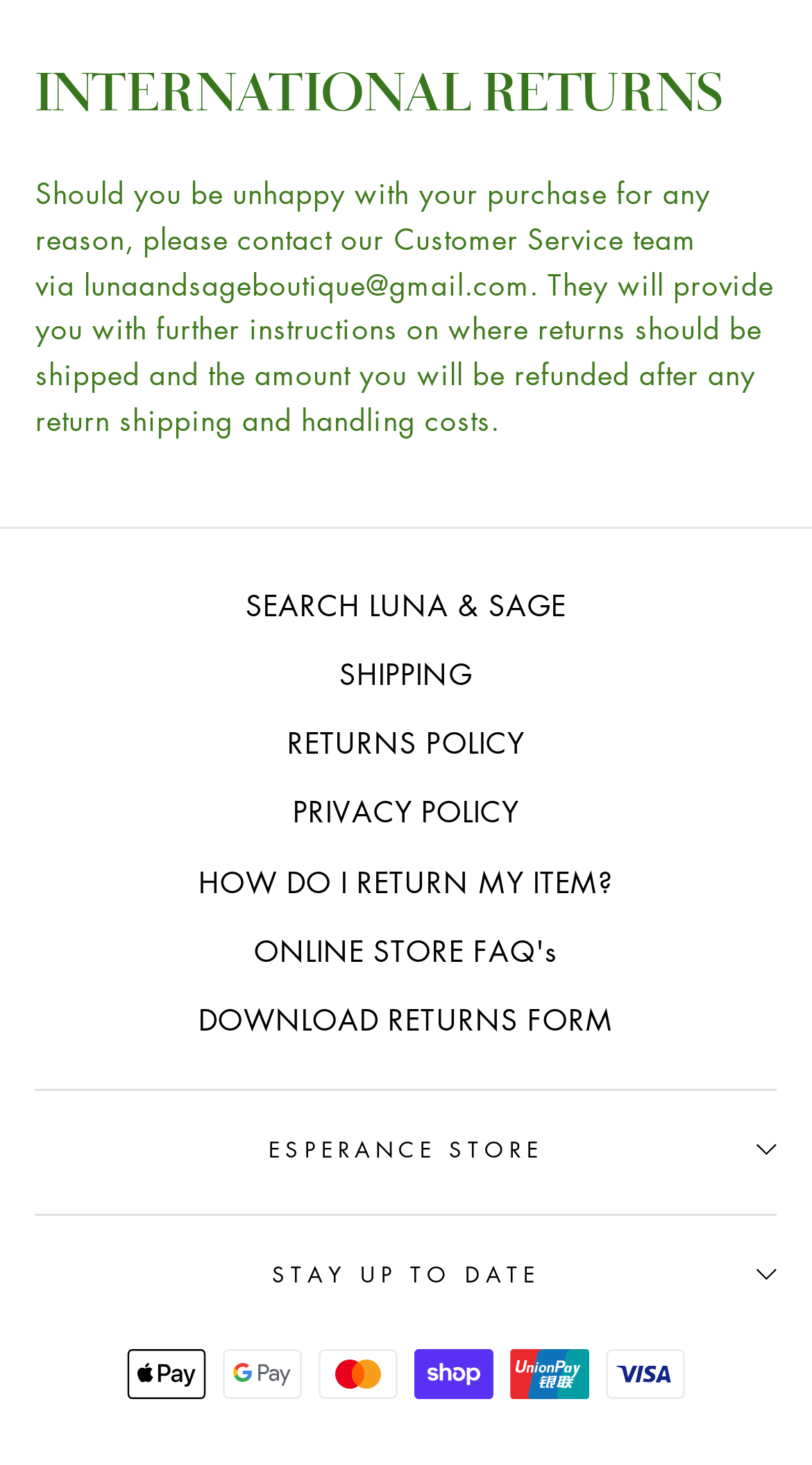Highlight the bounding box coordinates of the element that should be clicked to carry out the following instruction: "download returns form". The coordinates must be given as four float numbers ranging from 0 to 1, i.e., [left, top, right, bottom].

[0.245, 0.675, 0.755, 0.717]